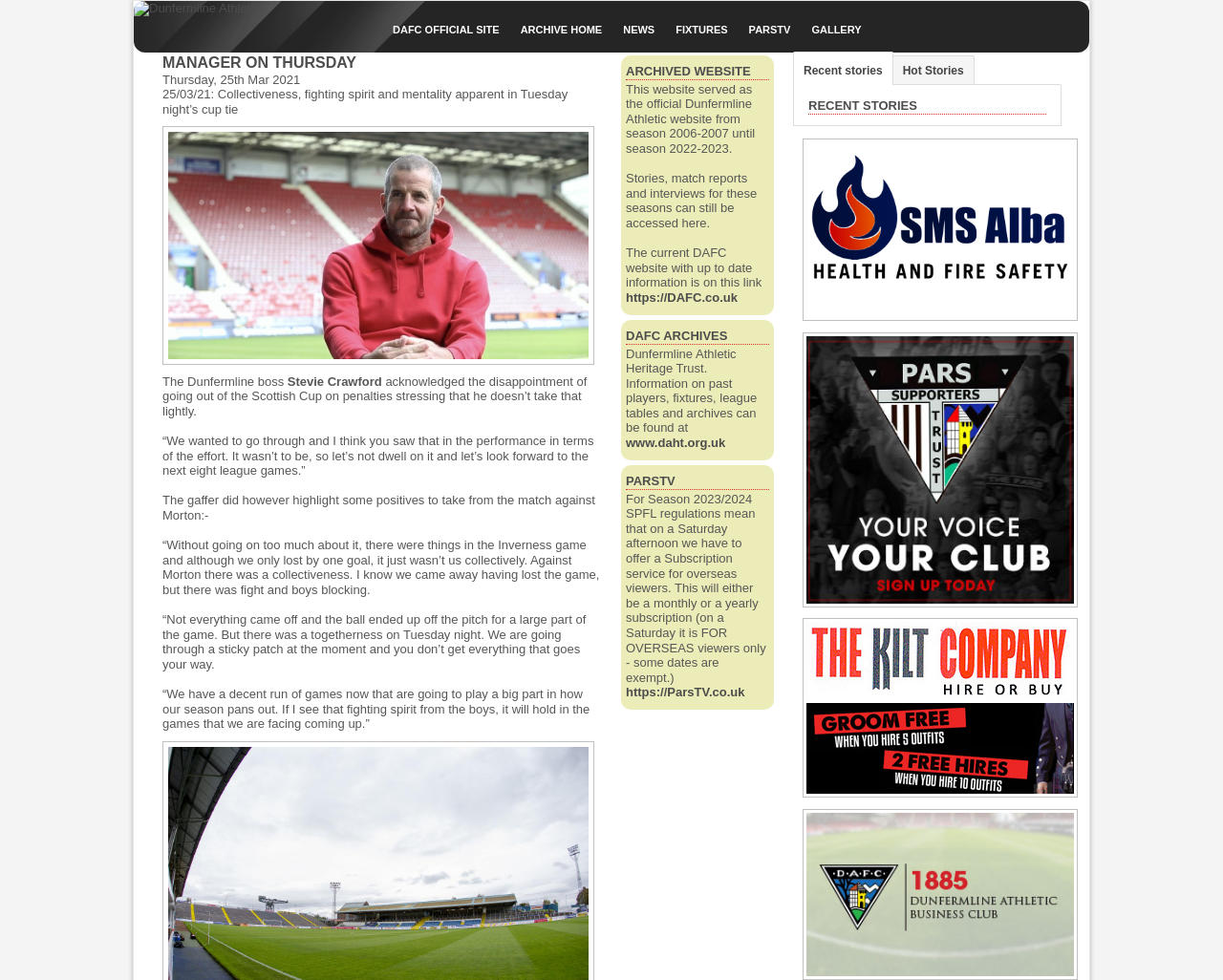What is the name of the trust mentioned?
Examine the image closely and answer the question with as much detail as possible.

I found the answer by looking at the static text 'Dunfermline Athletic Heritage Trust. Information on past players, fixtures, league tables and archives can be found at...' This suggests that the trust is related to the football club and provides information on its history.